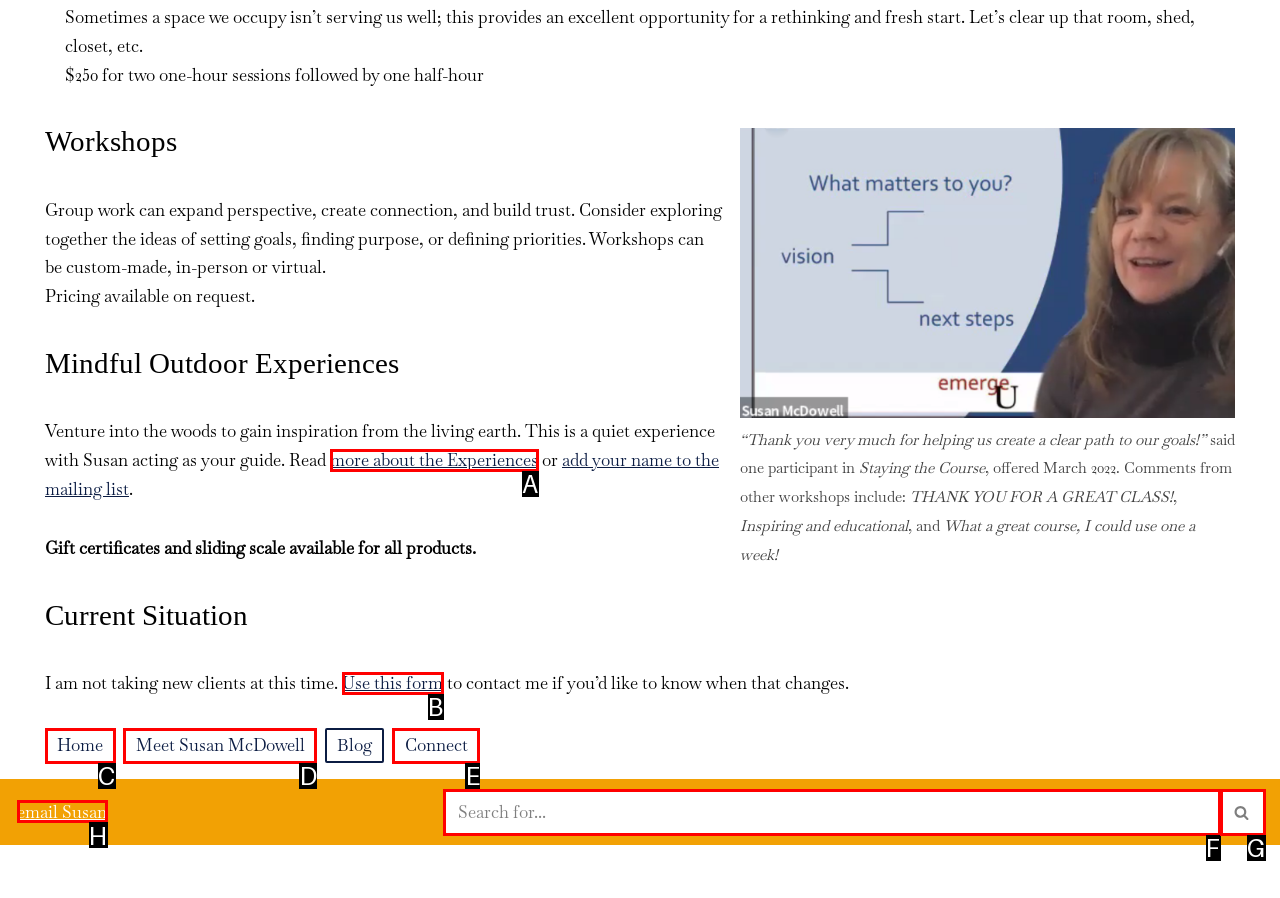From the given options, choose the HTML element that aligns with the description: MEET A CODEFRESHER Orli Remez. Respond with the letter of the selected element.

None